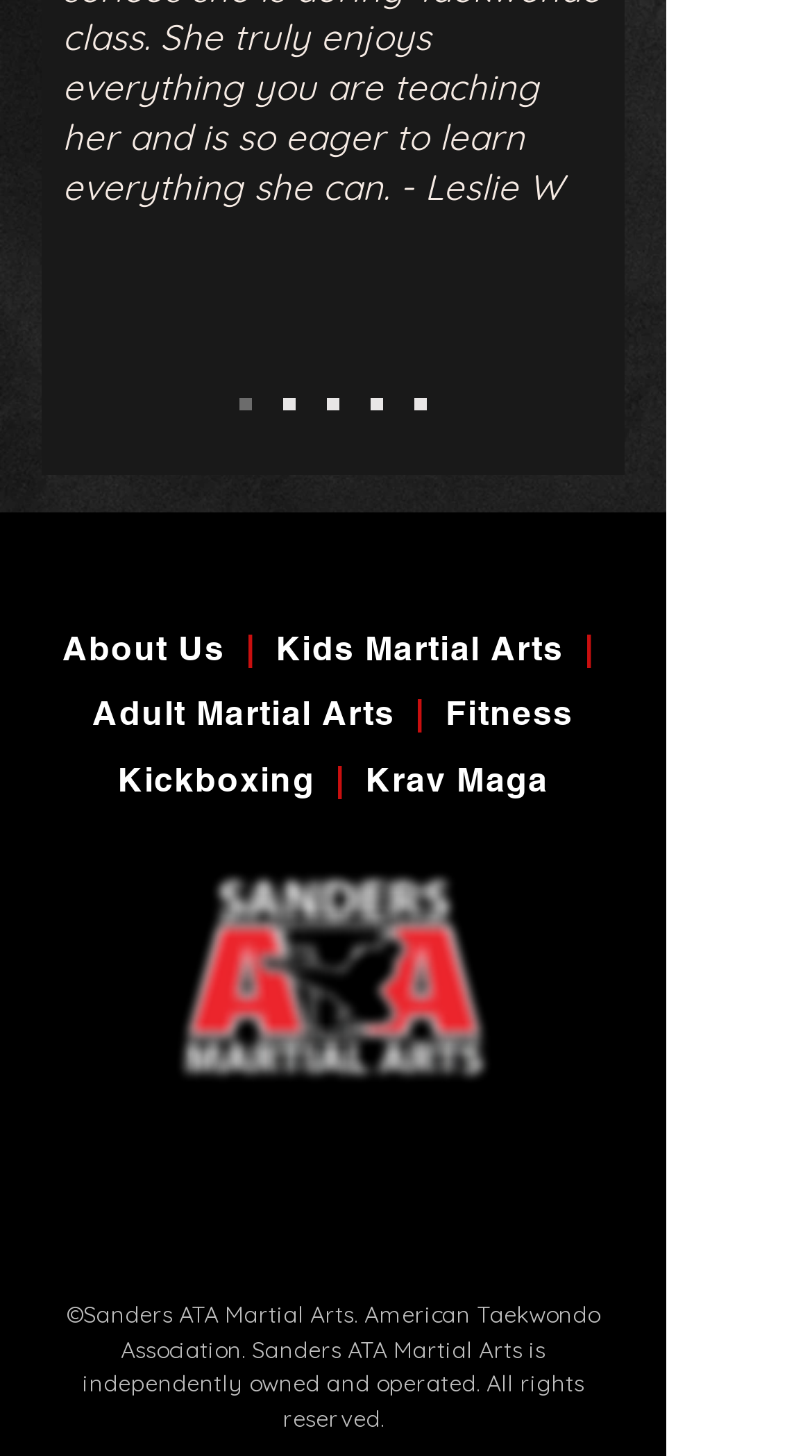Please analyze the image and provide a thorough answer to the question:
How many martial arts categories are there?

I counted the number of link elements that seem to be categories of martial arts, which are Kids Martial Arts, Adult Martial Arts, Fitness Kickboxing, and Krav Maga, so there are 4 martial arts categories.